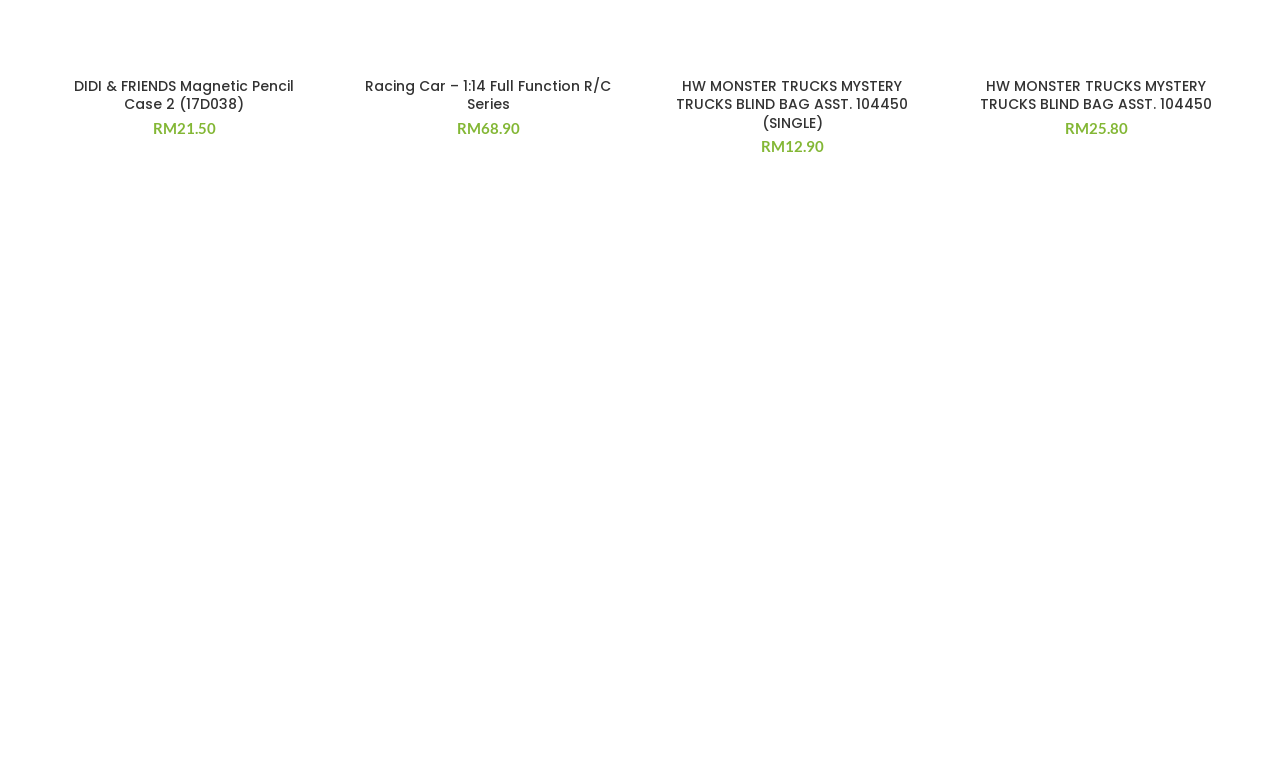Provide a short answer using a single word or phrase for the following question: 
What is the purpose of the 'Compare' button?

Compare products